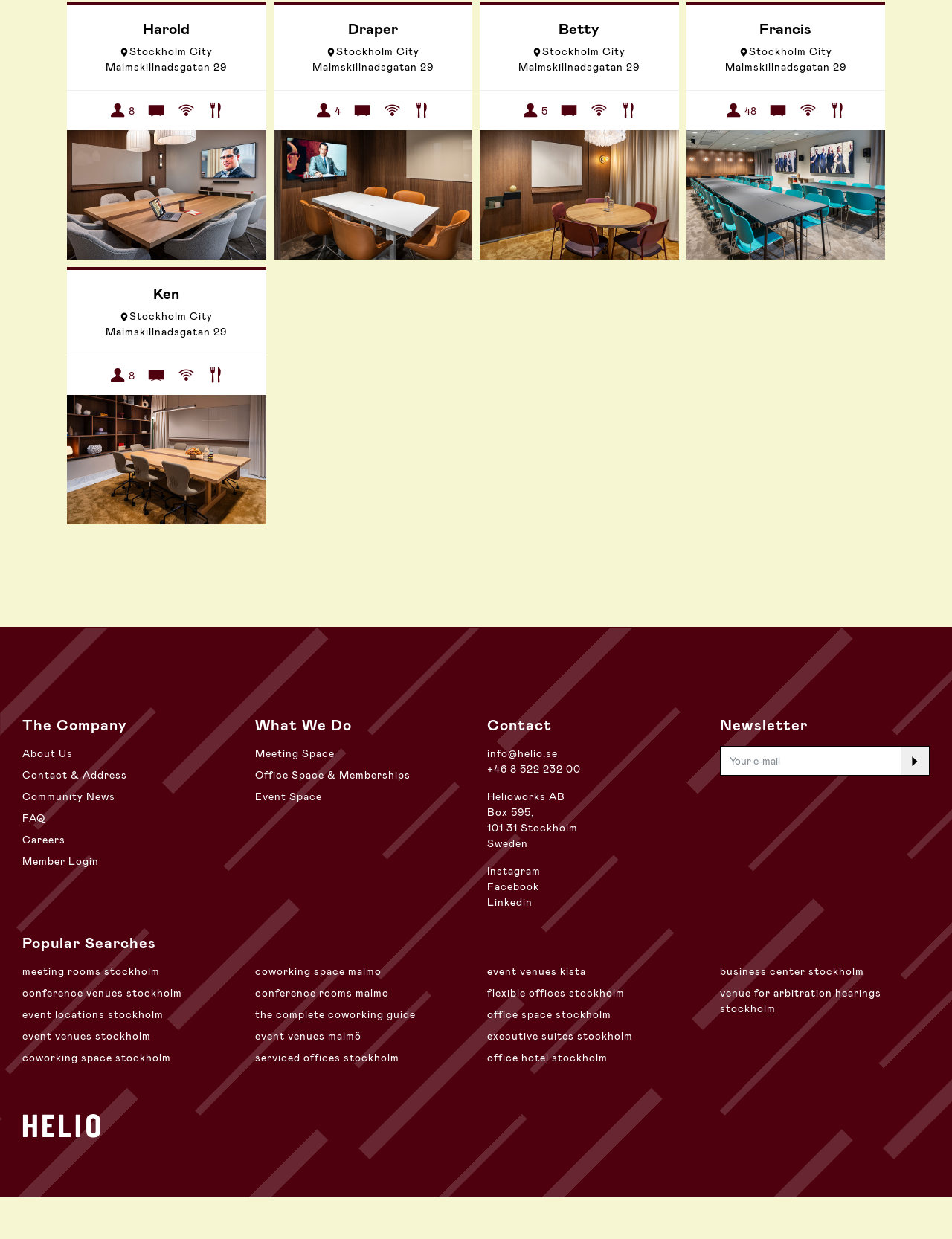Specify the bounding box coordinates of the area to click in order to follow the given instruction: "Click on 'Harold' link."

[0.07, 0.002, 0.279, 0.21]